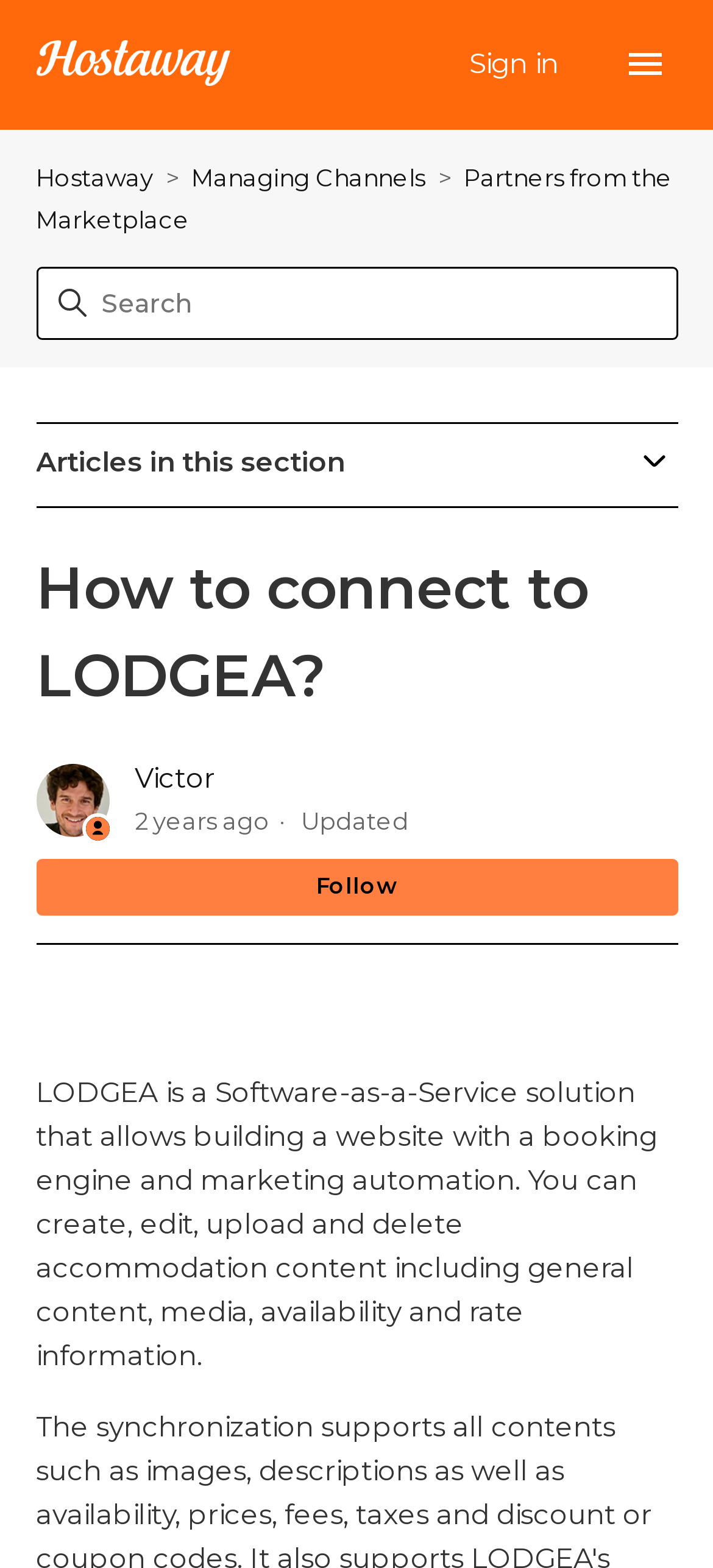Please identify the bounding box coordinates of the element's region that I should click in order to complete the following instruction: "Follow Article". The bounding box coordinates consist of four float numbers between 0 and 1, i.e., [left, top, right, bottom].

[0.05, 0.548, 0.95, 0.583]